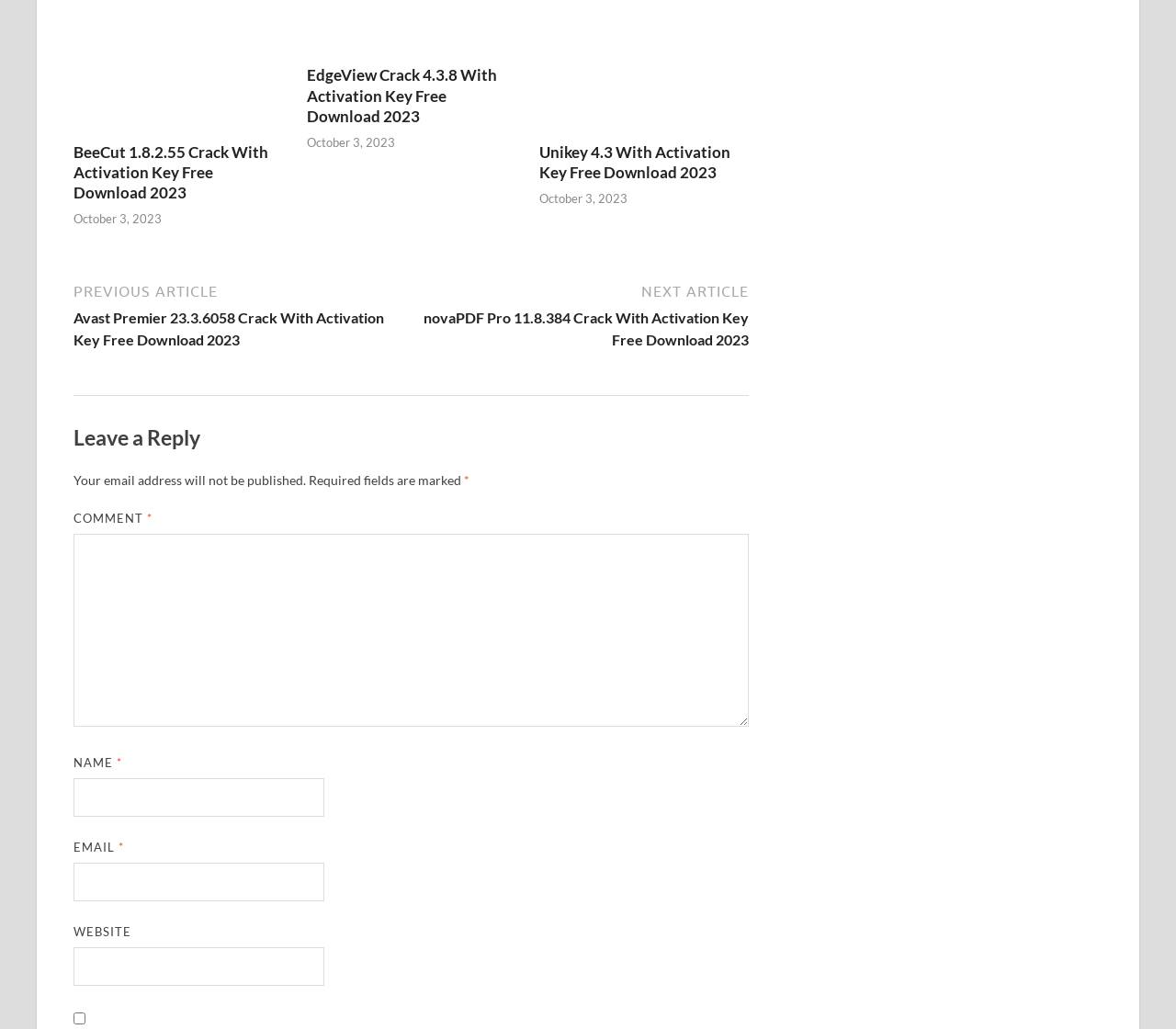How many fields are required in the comment form?
Using the image provided, answer with just one word or phrase.

3